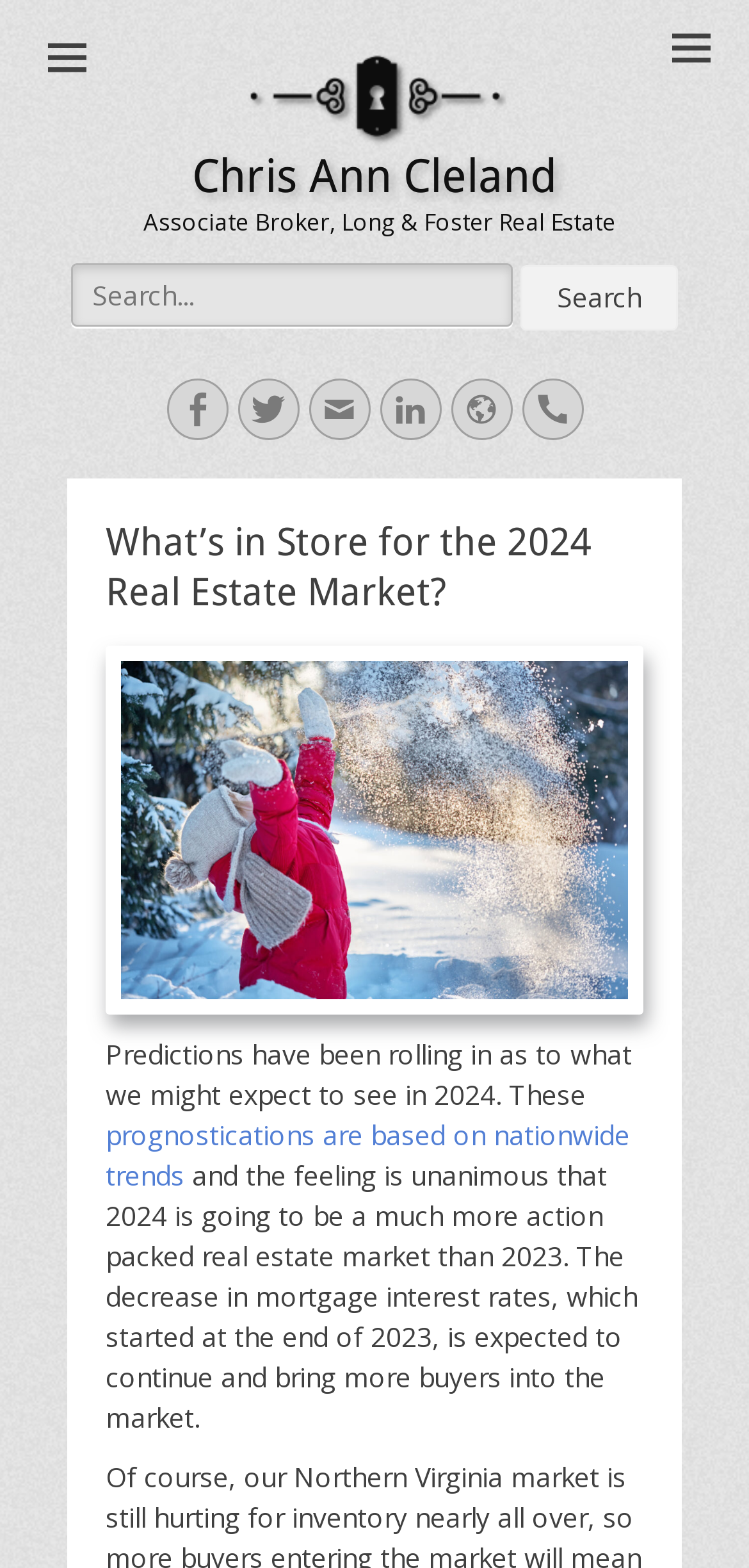Determine the bounding box coordinates for the HTML element described here: "parent_node: Search for: value="Search"".

[0.695, 0.169, 0.905, 0.211]